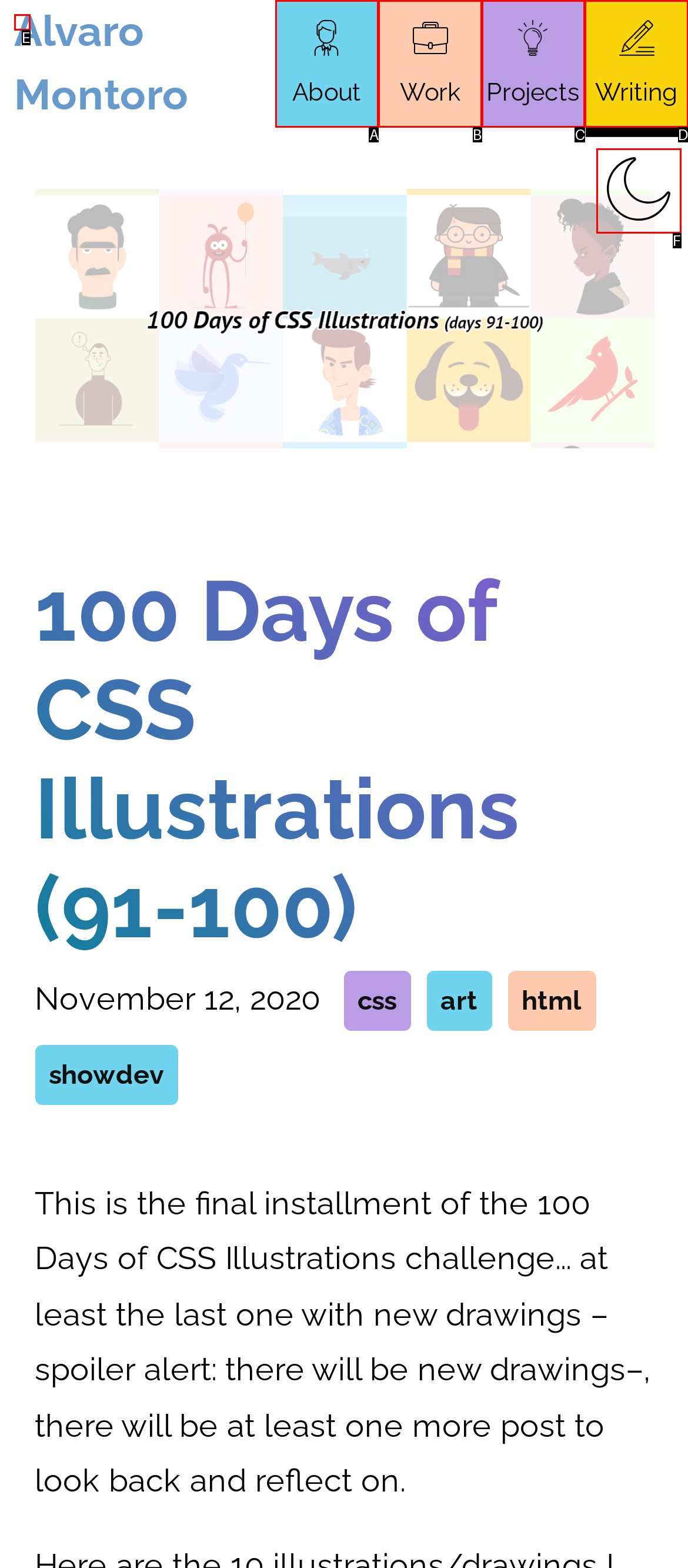Based on the description: Skip to main content, identify the matching HTML element. Reply with the letter of the correct option directly.

E